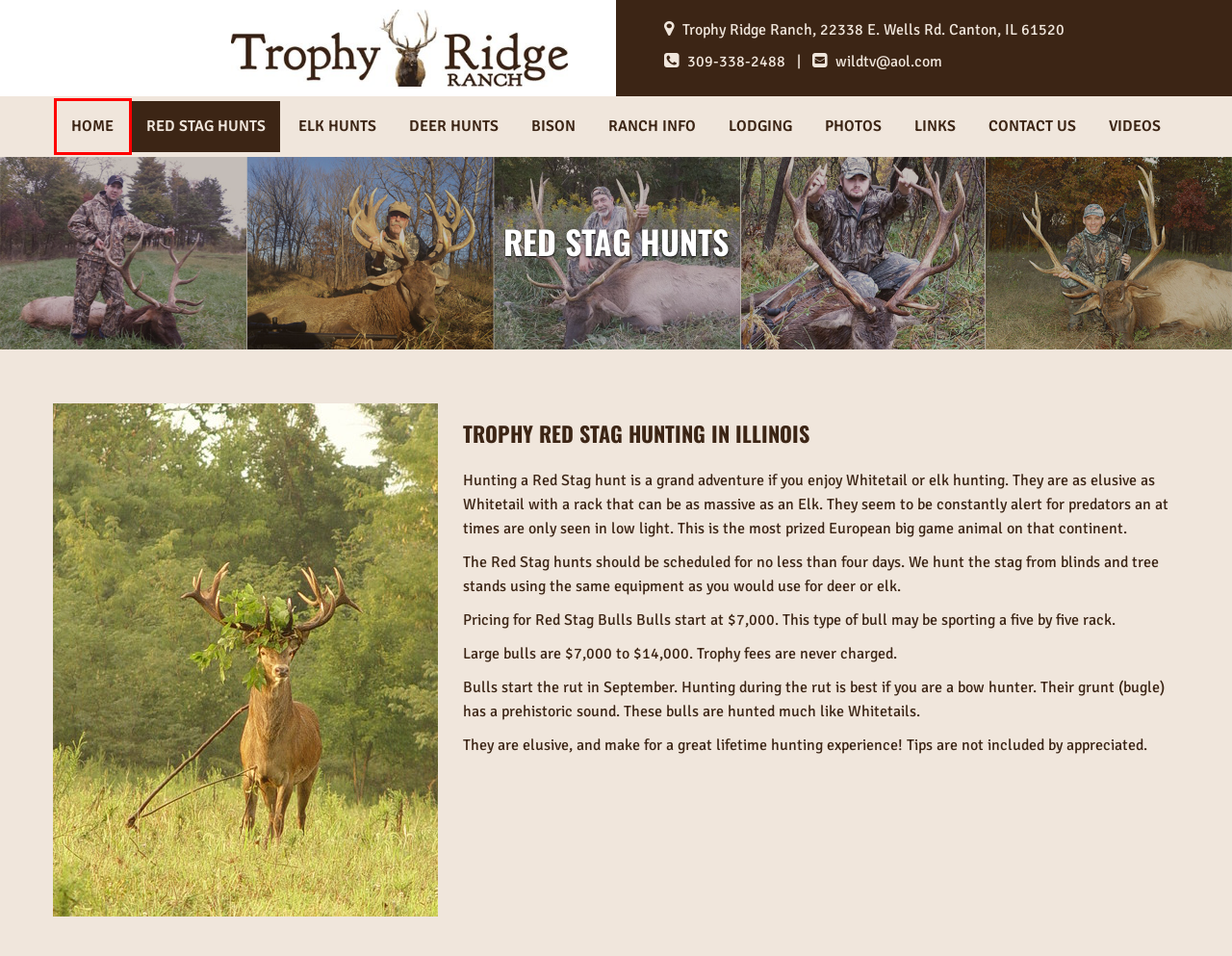Observe the provided screenshot of a webpage with a red bounding box around a specific UI element. Choose the webpage description that best fits the new webpage after you click on the highlighted element. These are your options:
A. Links - Trophy Ridge Ranch
B. Trophy Ridge Ranch -
C. Ranch Info - Trophy Ridge Ranch
D. Videos - Trophy Ridge Ranch
E. Bison - Trophy Ridge Ranch
F. Photos - Trophy Ridge Ranch
G. Elk Hunts - Trophy Ridge Ranch
H. Contact Us - Trophy Ridge Ranch

B